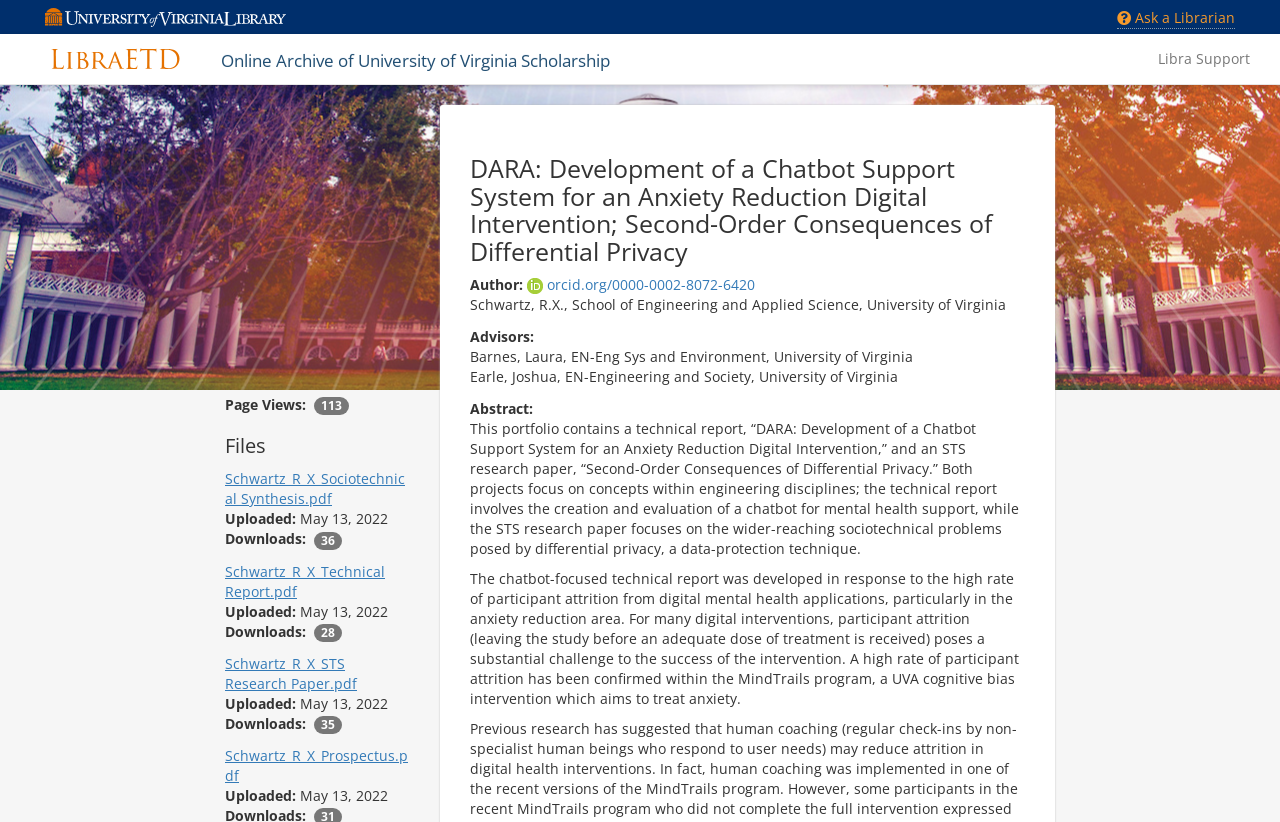Analyze the image and deliver a detailed answer to the question: What is the date when the files were uploaded?

I found the upload date by looking at the section that lists the files and finding the text 'Uploaded: May 13, 2022' next to each file link.